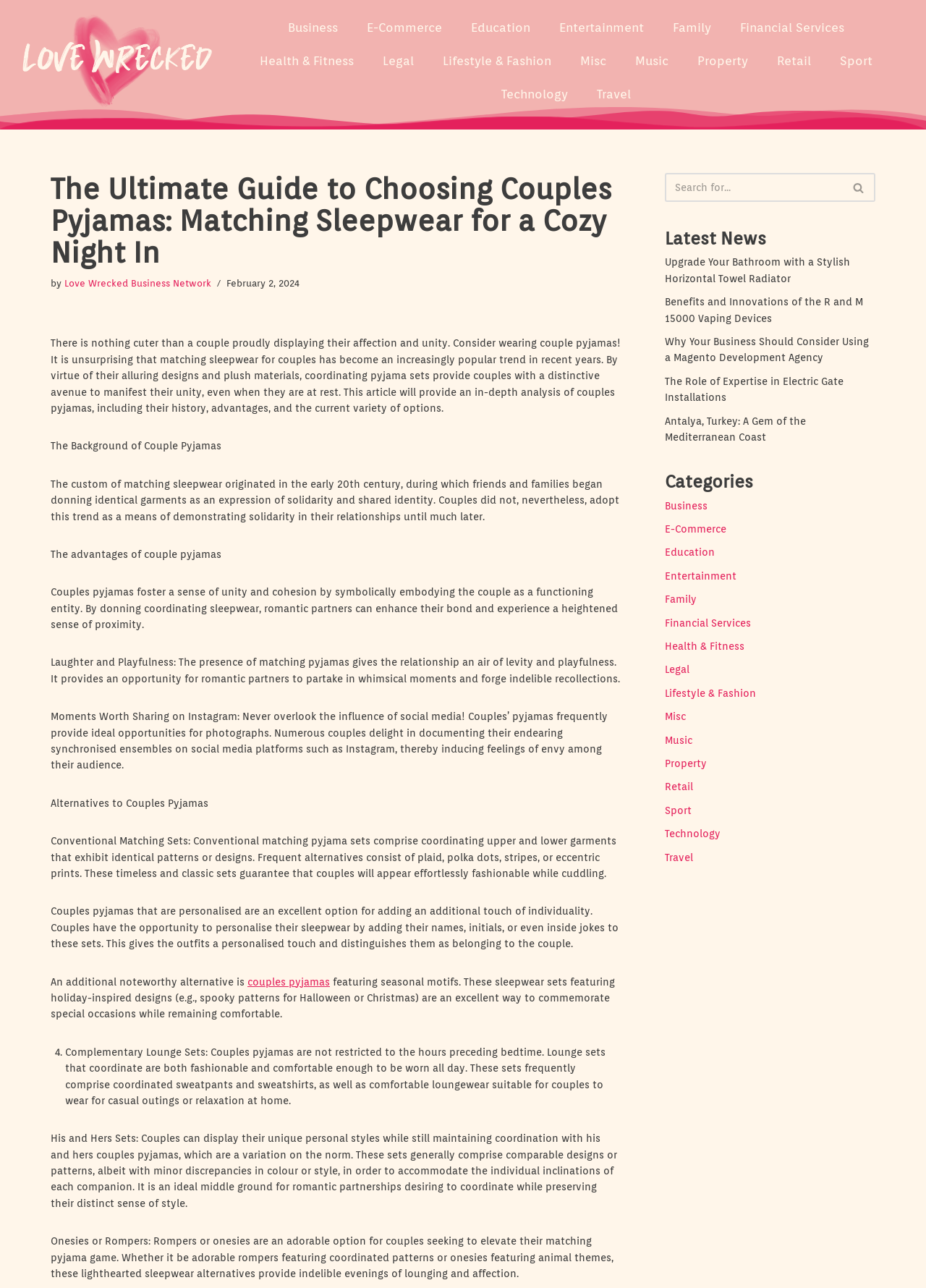Locate the coordinates of the bounding box for the clickable region that fulfills this instruction: "Read the article about 'Upgrade Your Bathroom with a Stylish Horizontal Towel Radiator'".

[0.718, 0.199, 0.918, 0.221]